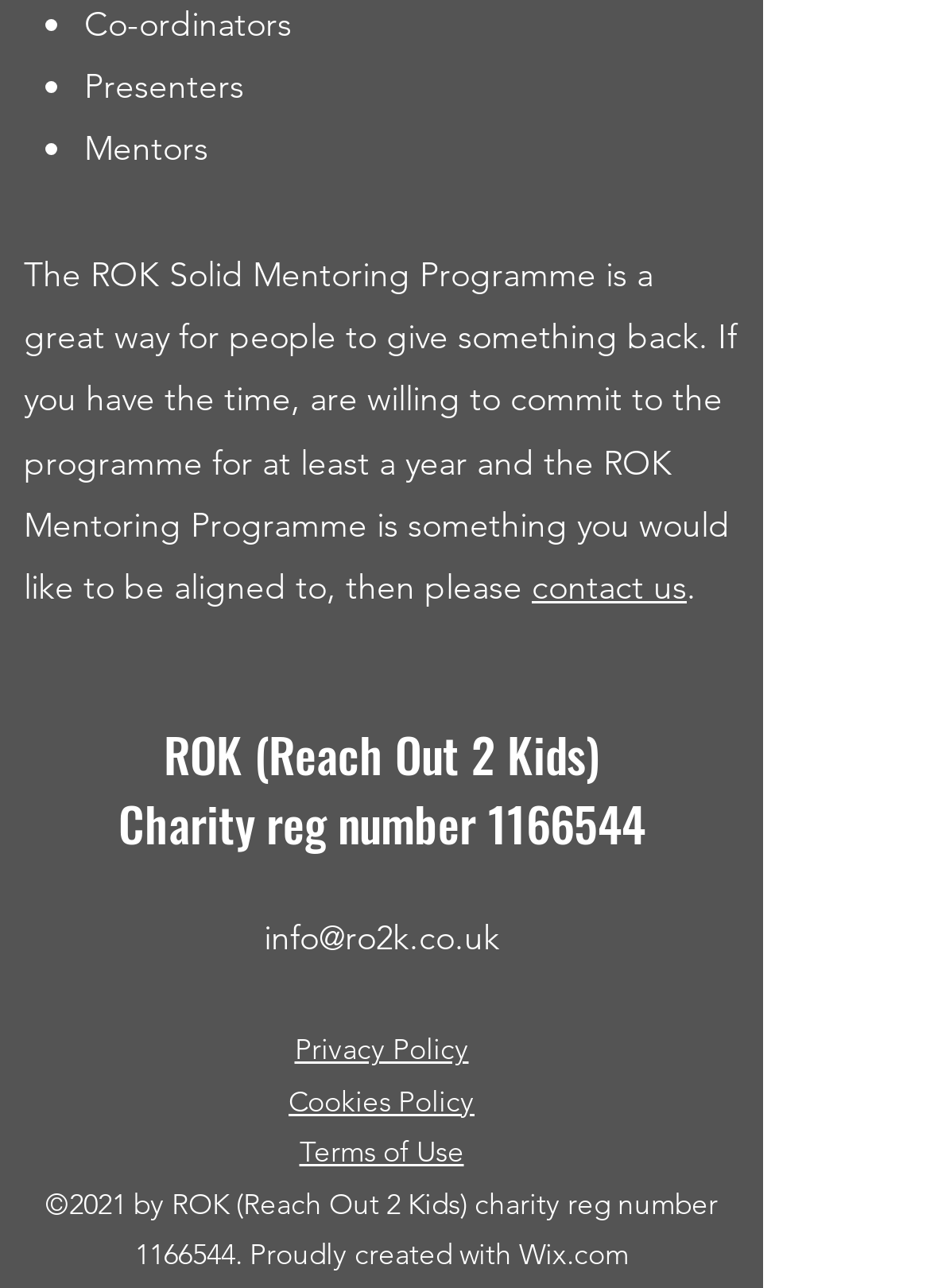Given the element description info@ro2k.co.uk, specify the bounding box coordinates of the corresponding UI element in the format (top-left x, top-left y, bottom-right x, bottom-right y). All values must be between 0 and 1.

[0.283, 0.712, 0.537, 0.745]